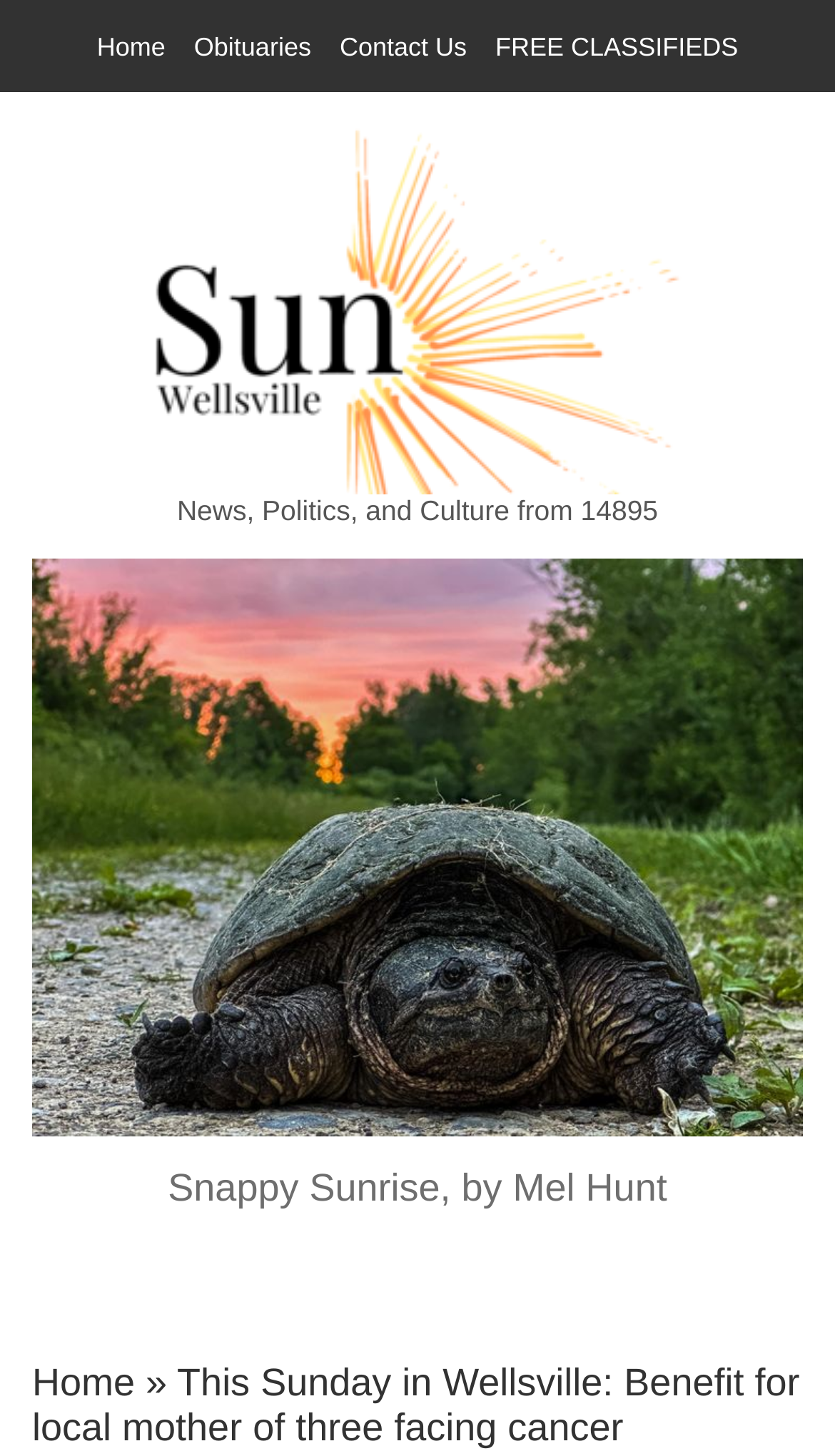Provide the bounding box for the UI element matching this description: "FREE CLASSIFIEDS".

[0.593, 0.022, 0.884, 0.043]